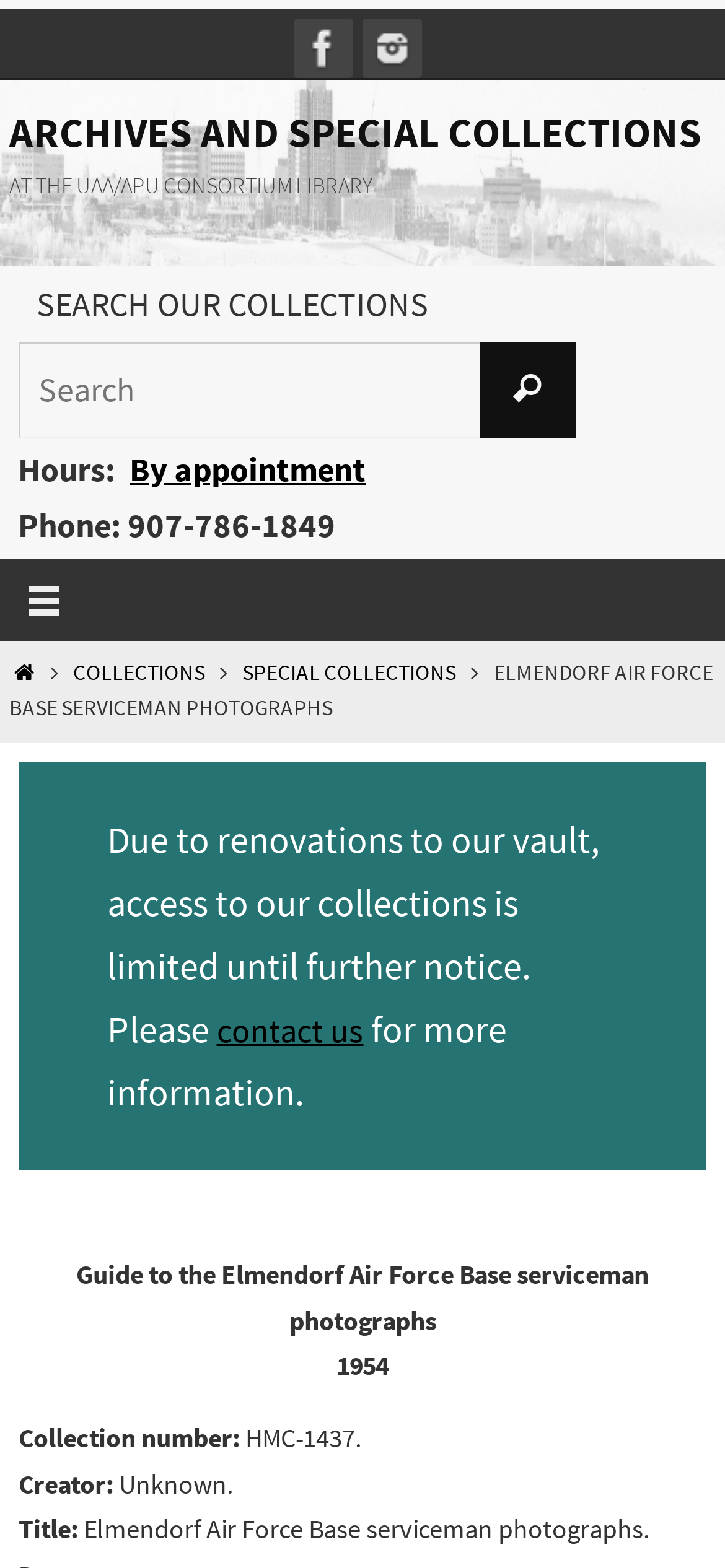What is the phone number of the library?
Please provide a comprehensive and detailed answer to the question.

I found the answer by looking at the 'Phone: 907-786-1849' text which is located below the 'Hours:' text.